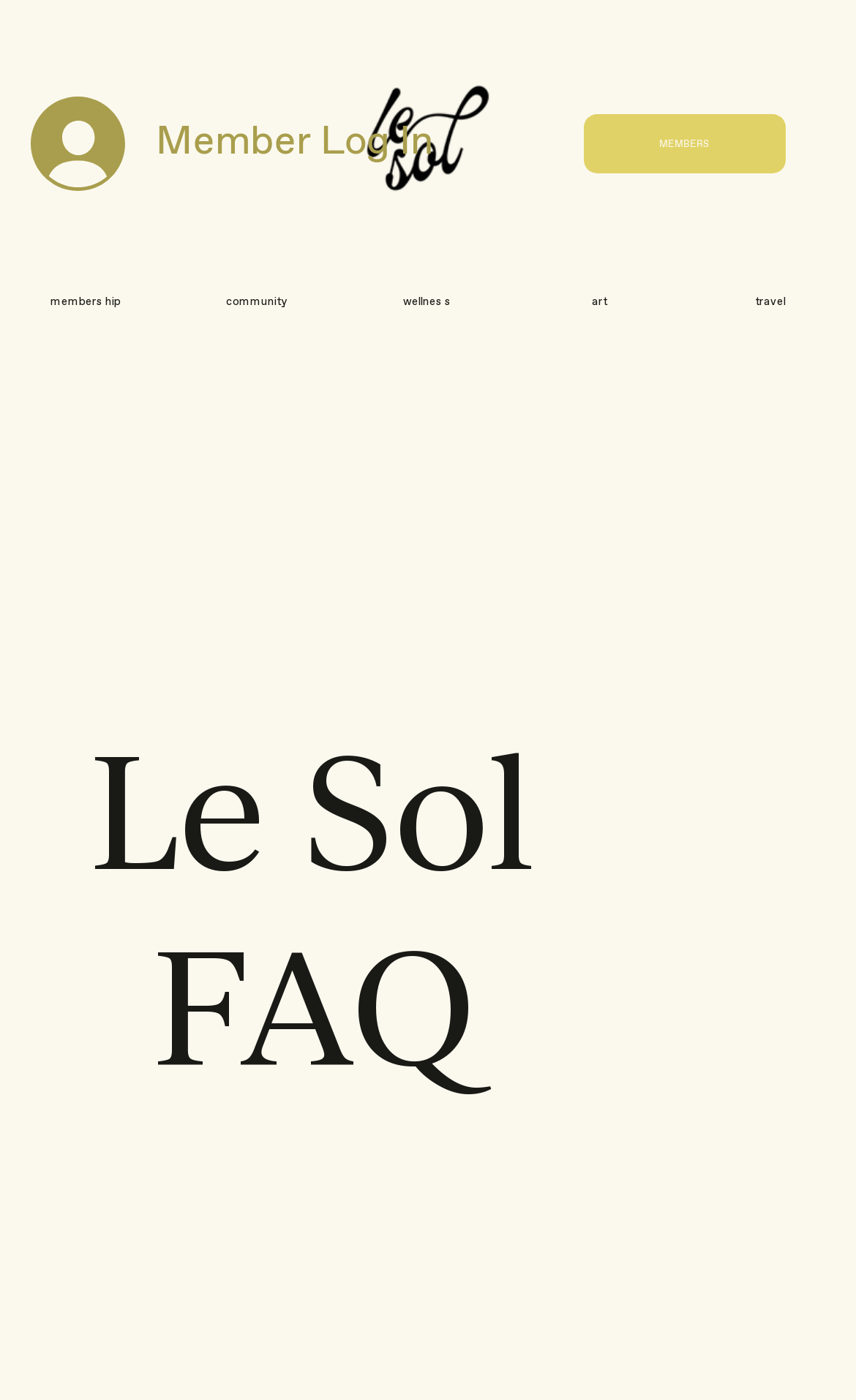Give a detailed account of the webpage, highlighting key information.

The webpage is titled "FAQ | Le Sol" and appears to be a frequently asked questions page for Le Sol. At the top left of the page, there is a navigation menu labeled "Site" that contains five links: "membership", "community", "wellness", "art", and "travel". These links are positioned horizontally next to each other, taking up the entire width of the page.

Below the navigation menu, there is a prominent link labeled "MEMBERS" located at the top right of the page. Underneath this link, there is a button labeled "Member Log In" positioned at the top left of the page, accompanied by a small image to its left.

The main content of the page is headed by a large heading that reads "Le Sol FAQ", which is centered near the top of the page.